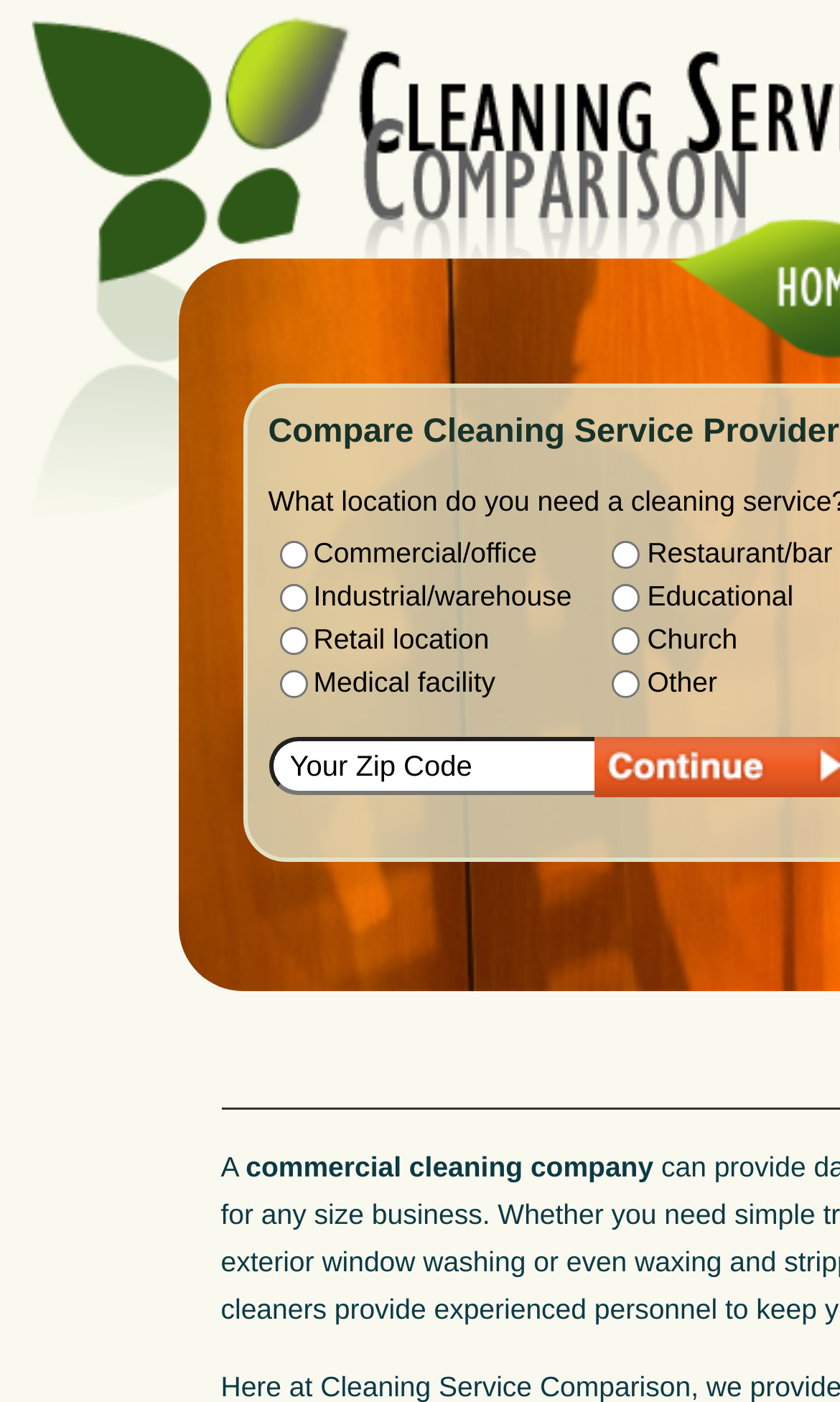Highlight the bounding box coordinates of the element you need to click to perform the following instruction: "Select commercial/office."

[0.332, 0.386, 0.365, 0.406]